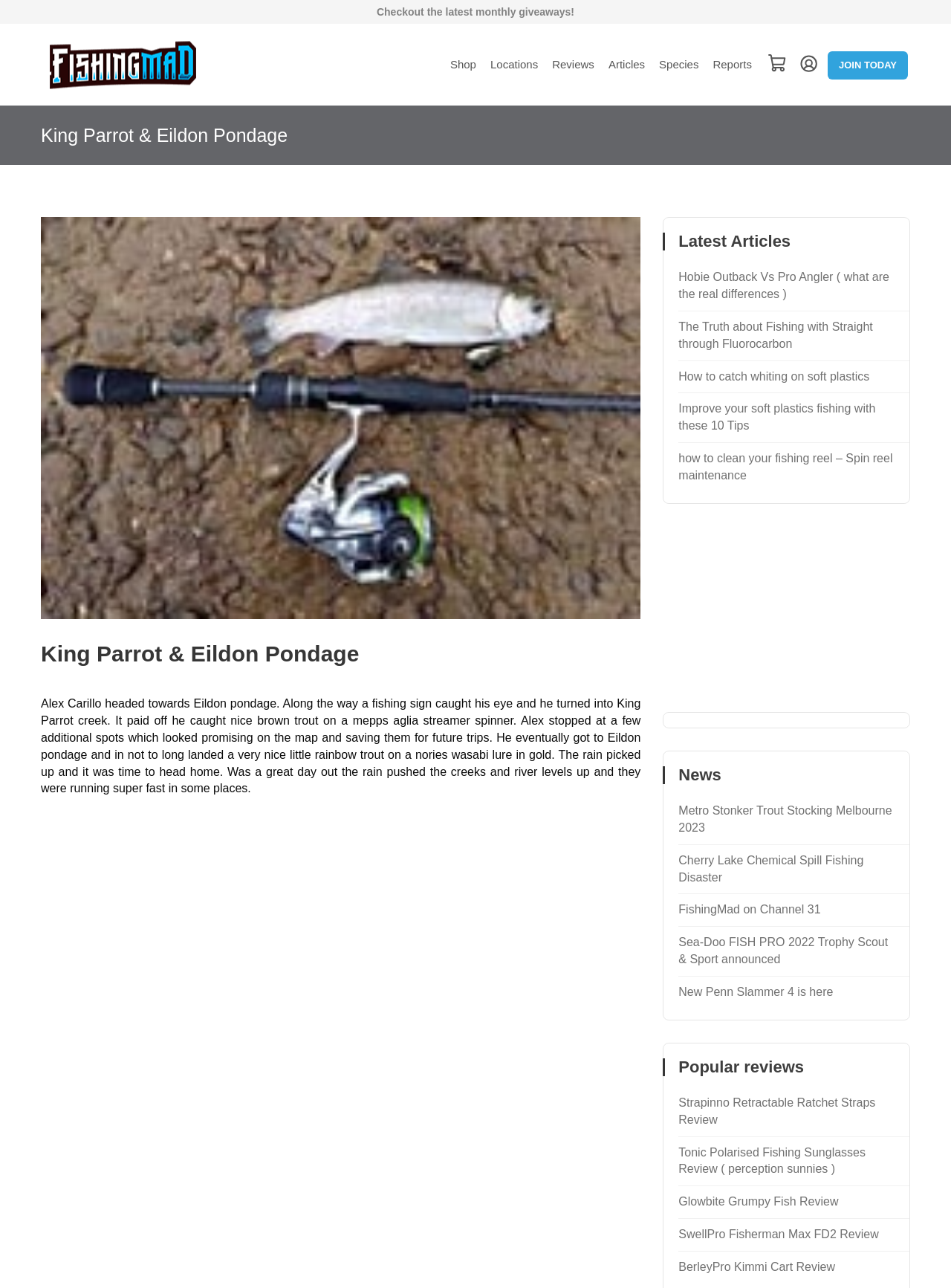Your task is to extract the text of the main heading from the webpage.

King Parrot & Eildon Pondage